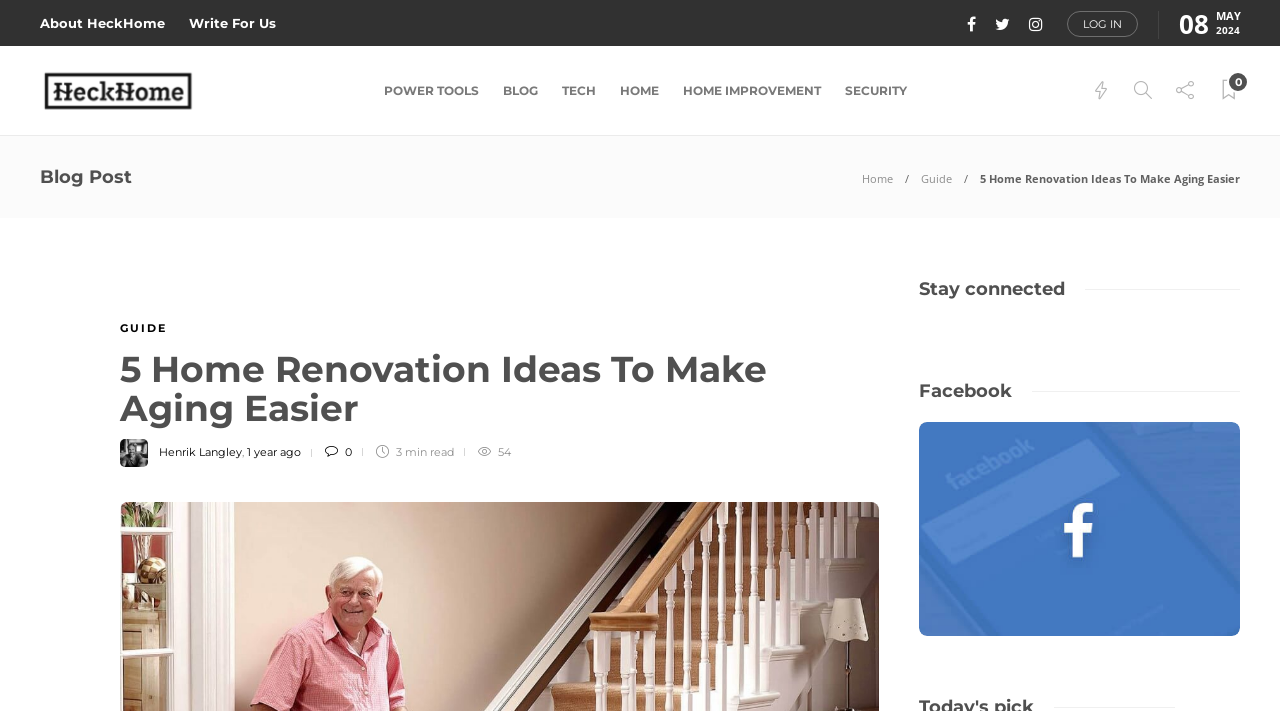How many social media links are there?
Please provide a single word or phrase based on the screenshot.

2